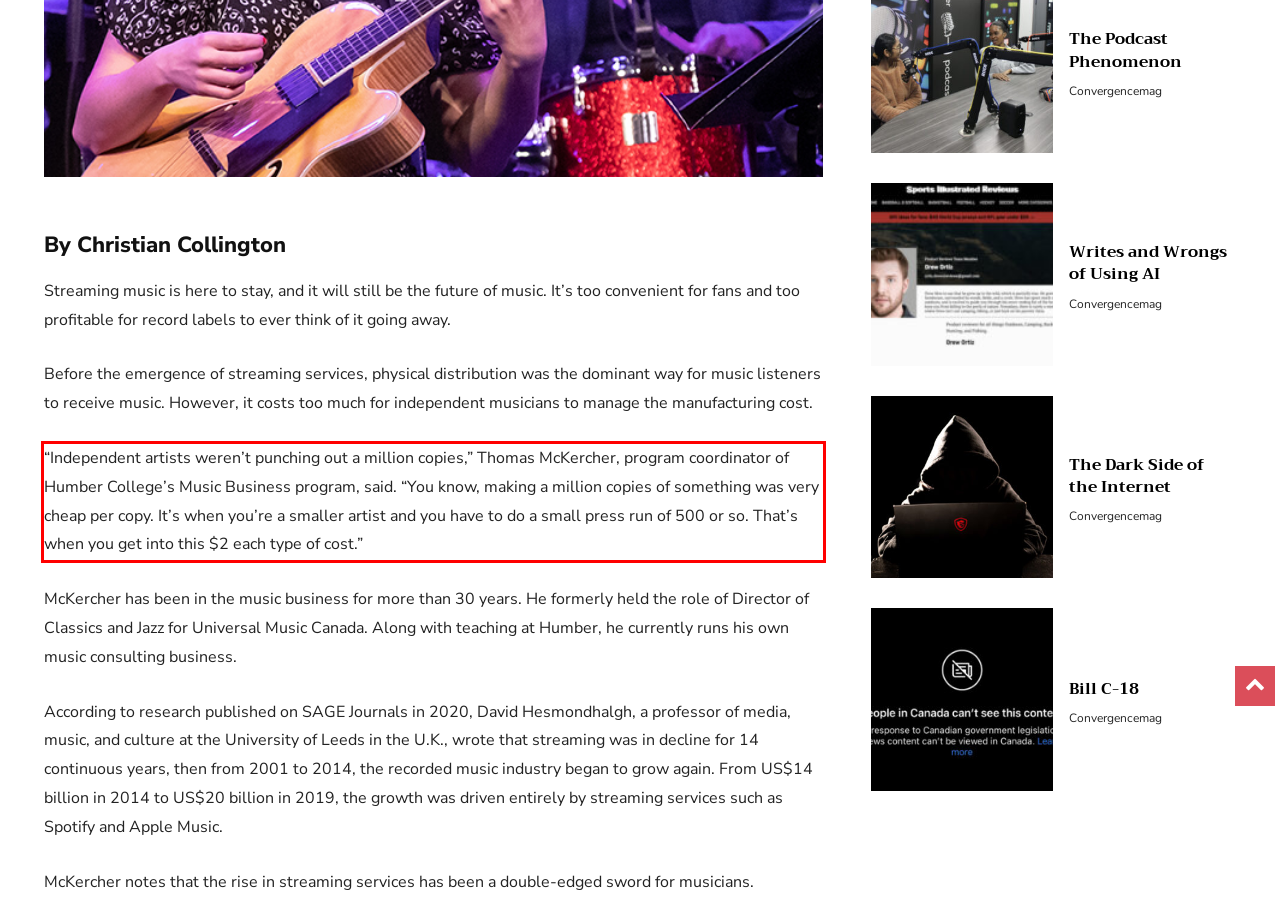Please examine the screenshot of the webpage and read the text present within the red rectangle bounding box.

“Independent artists weren’t punching out a million copies,” Thomas McKercher, program coordinator of Humber College’s Music Business program, said. “You know, making a million copies of something was very cheap per copy. It’s when you’re a smaller artist and you have to do a small press run of 500 or so. That’s when you get into this $2 each type of cost.”